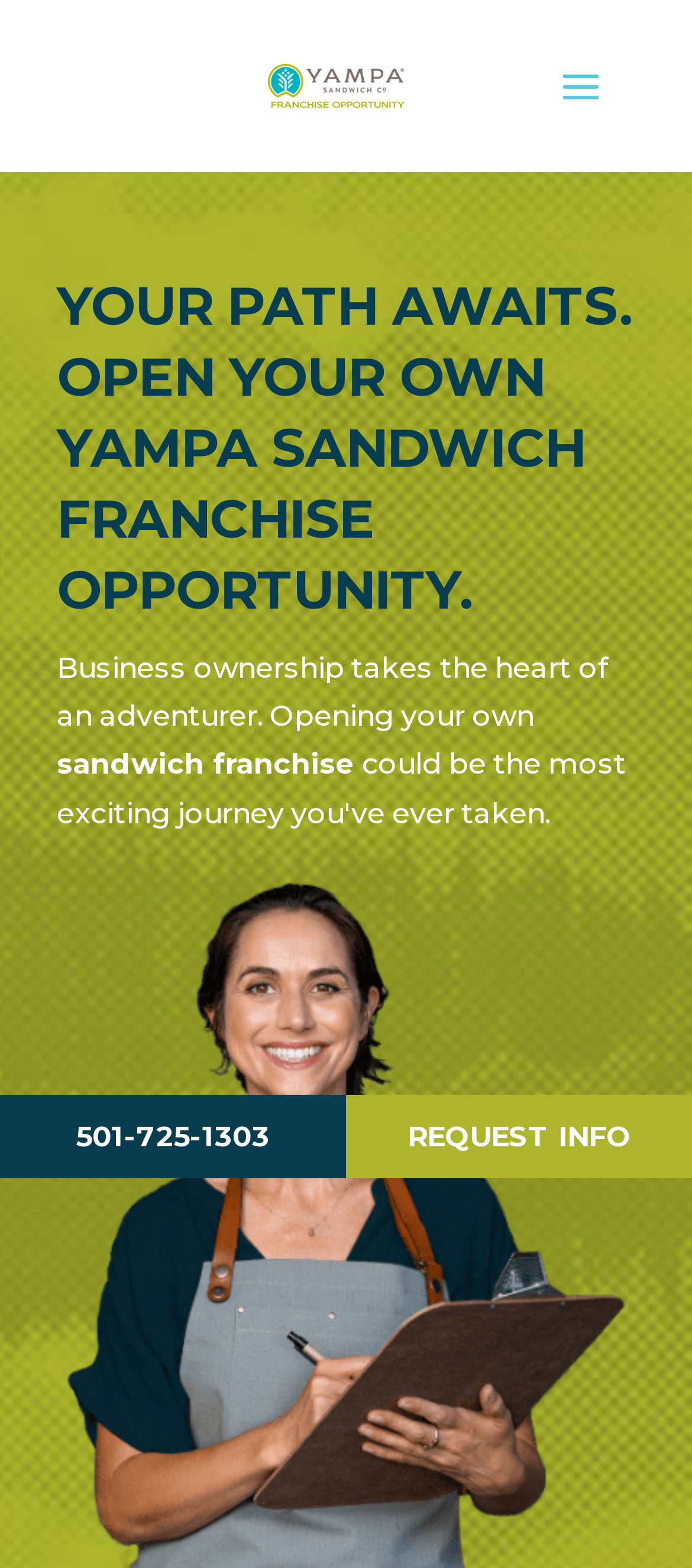Please determine the bounding box coordinates, formatted as (top-left x, top-left y, bottom-right x, bottom-right y), with all values as floating point numbers between 0 and 1. Identify the bounding box of the region described as: alt="Yampa Sandwich - Franchise Opportunity"

[0.387, 0.041, 0.585, 0.069]